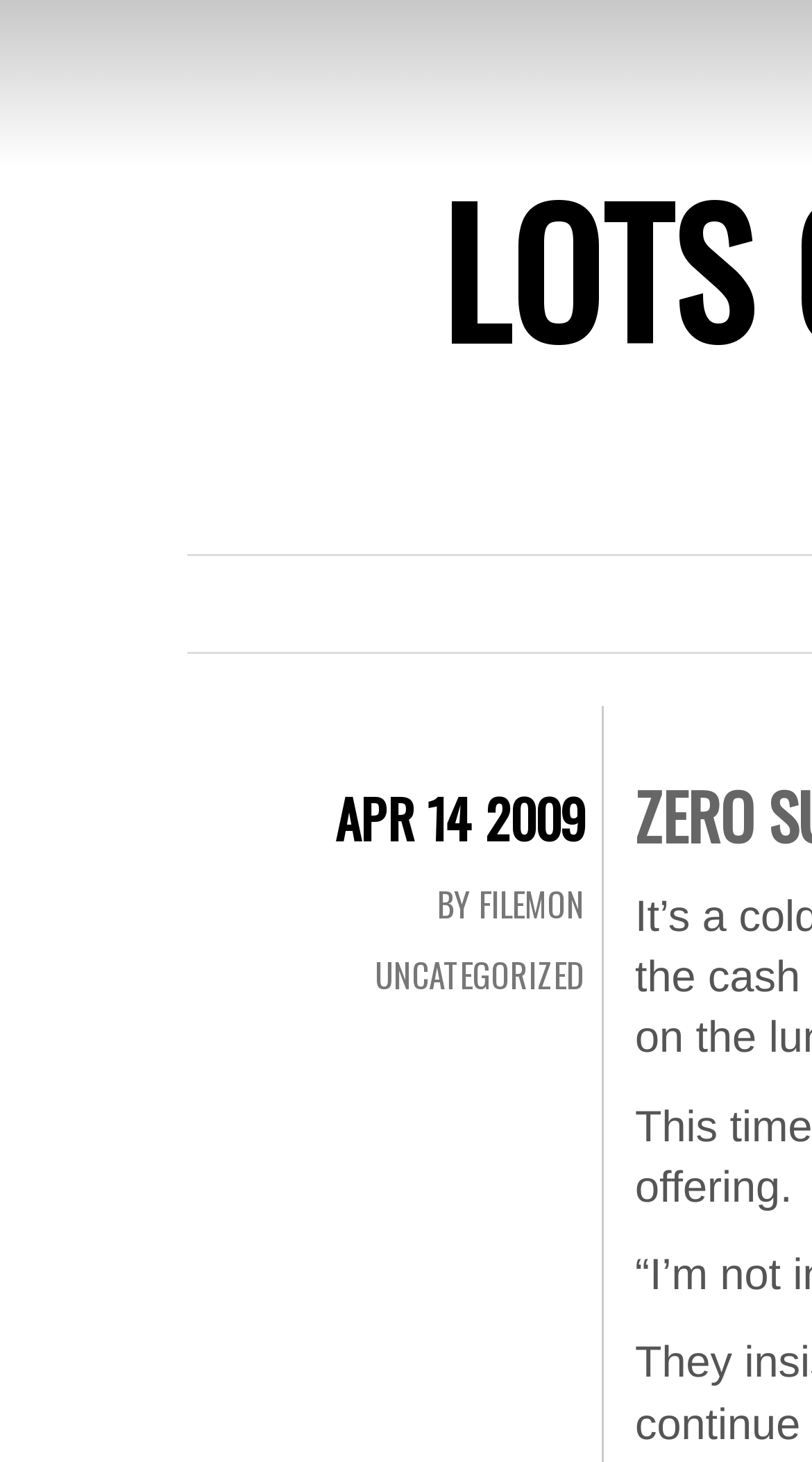Using the format (top-left x, top-left y, bottom-right x, bottom-right y), provide the bounding box coordinates for the described UI element. All values should be floating point numbers between 0 and 1: By Filemon

[0.538, 0.601, 0.721, 0.635]